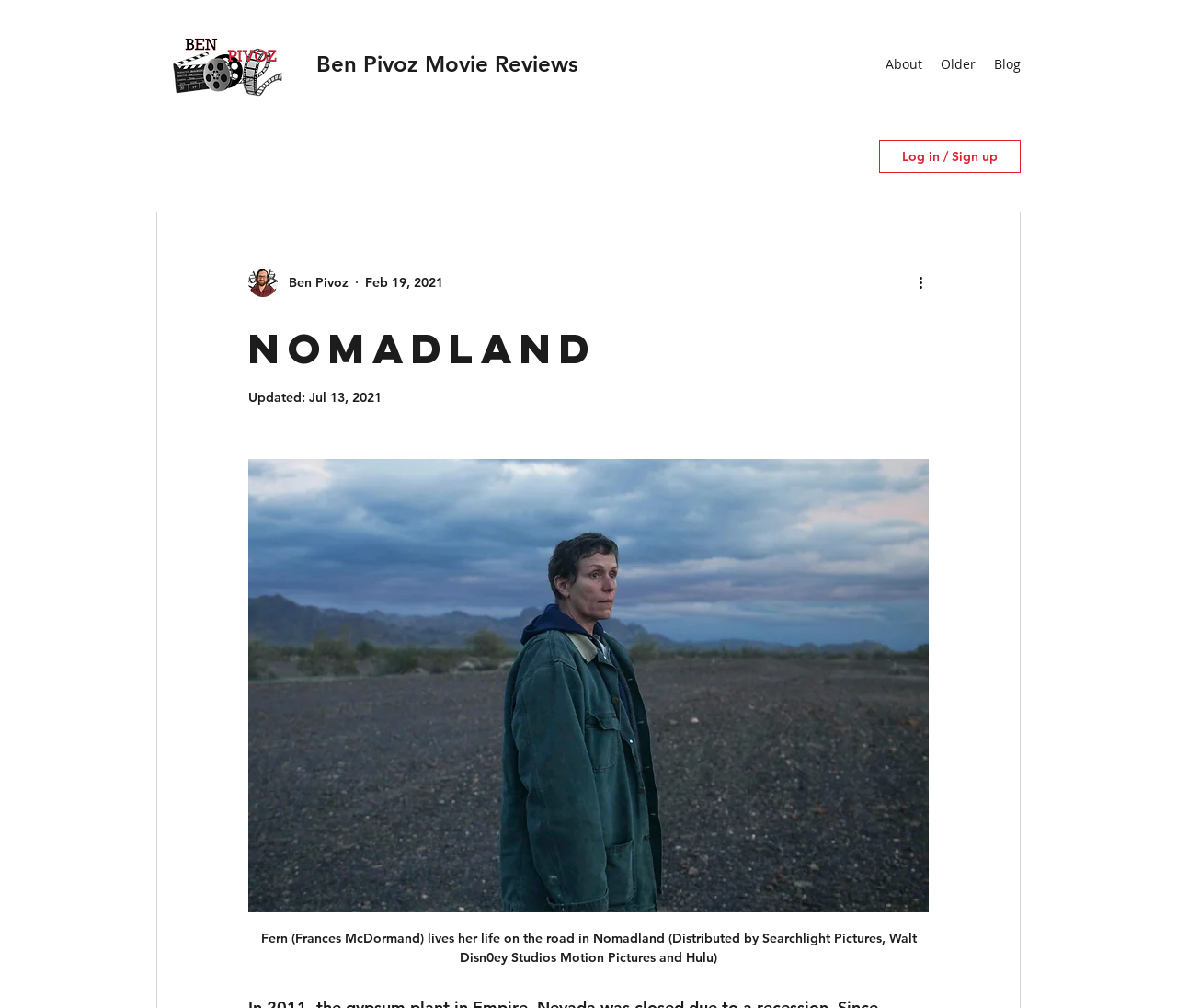Provide a short, one-word or phrase answer to the question below:
Who is the writer of the review?

Ben Pivoz